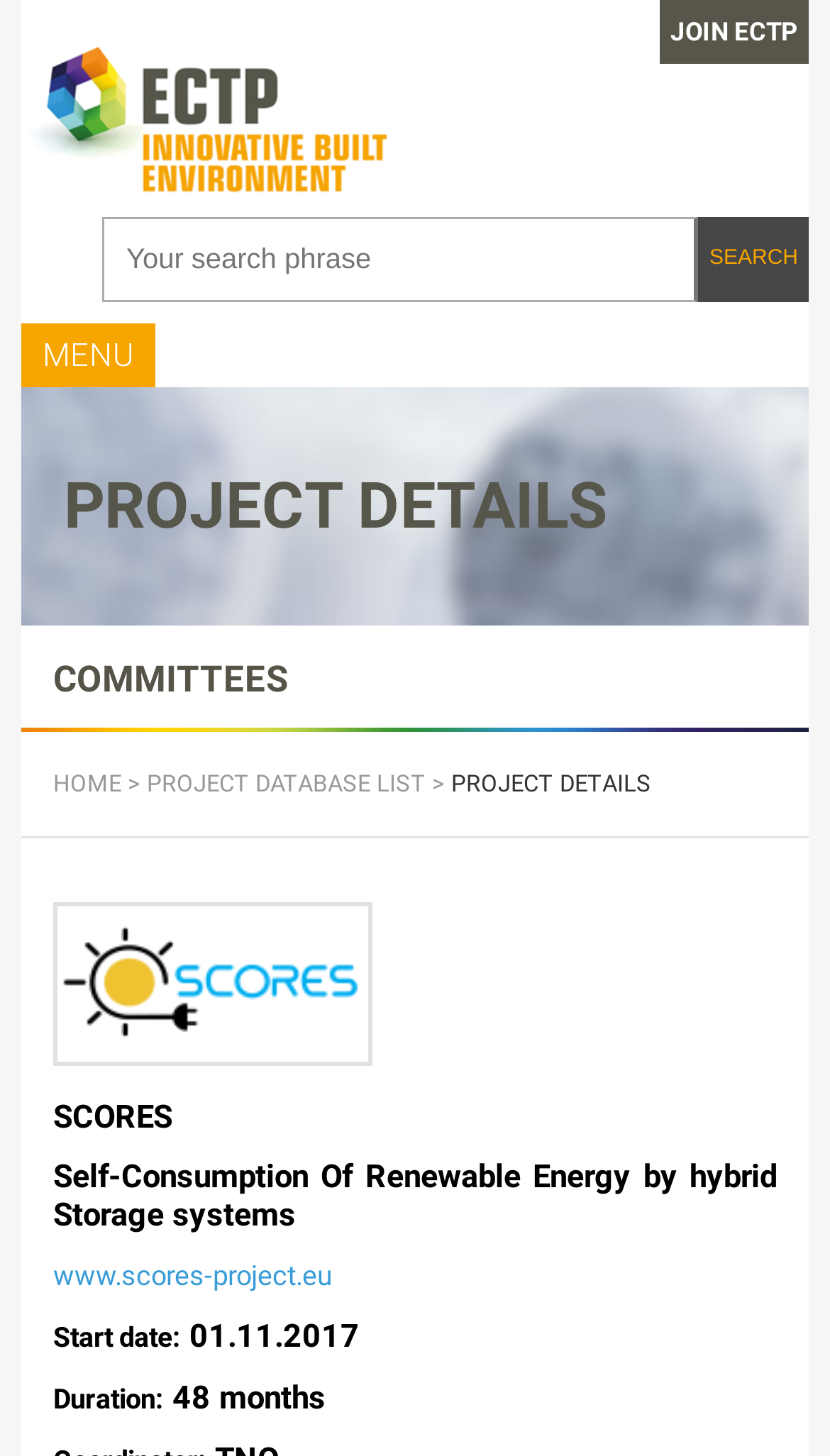Pinpoint the bounding box coordinates for the area that should be clicked to perform the following instruction: "Reset search".

[0.124, 0.221, 0.303, 0.267]